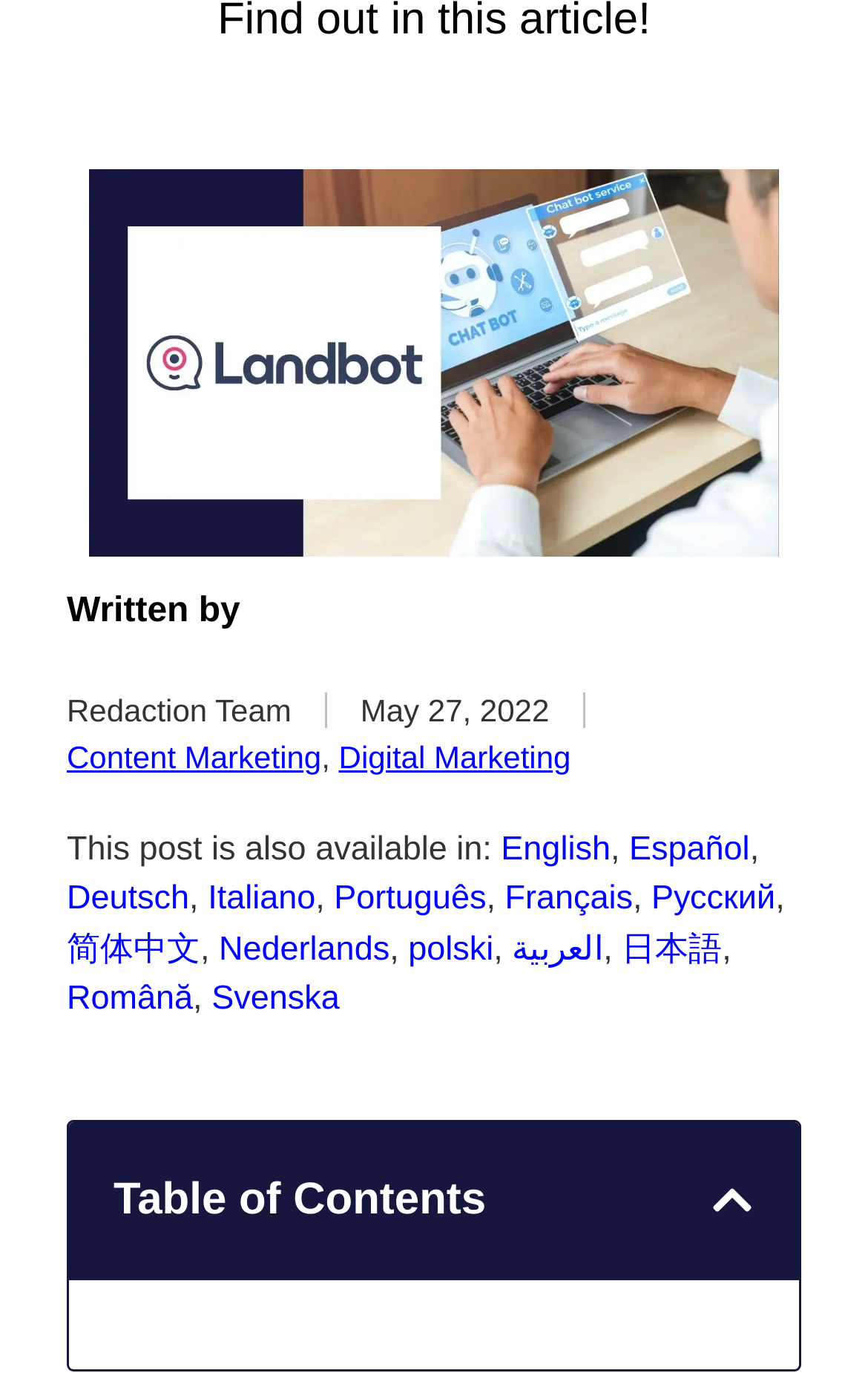How many links are available in the language section?
Using the image as a reference, give a one-word or short phrase answer.

13